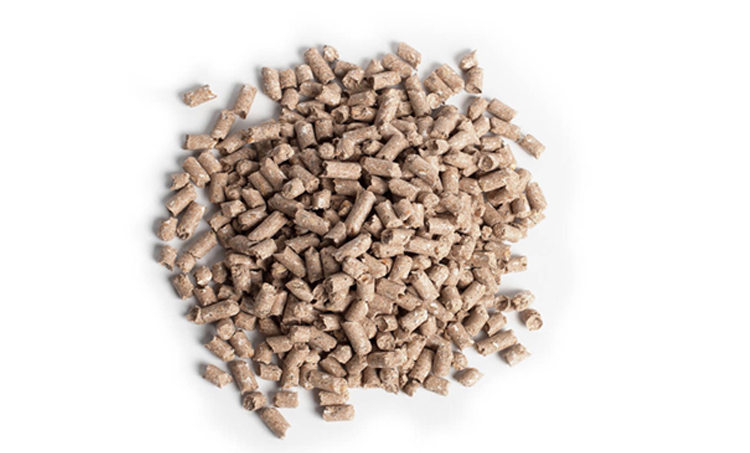Why is quality control important in feed production?
Refer to the image and provide a concise answer in one word or phrase.

To achieve optimal results